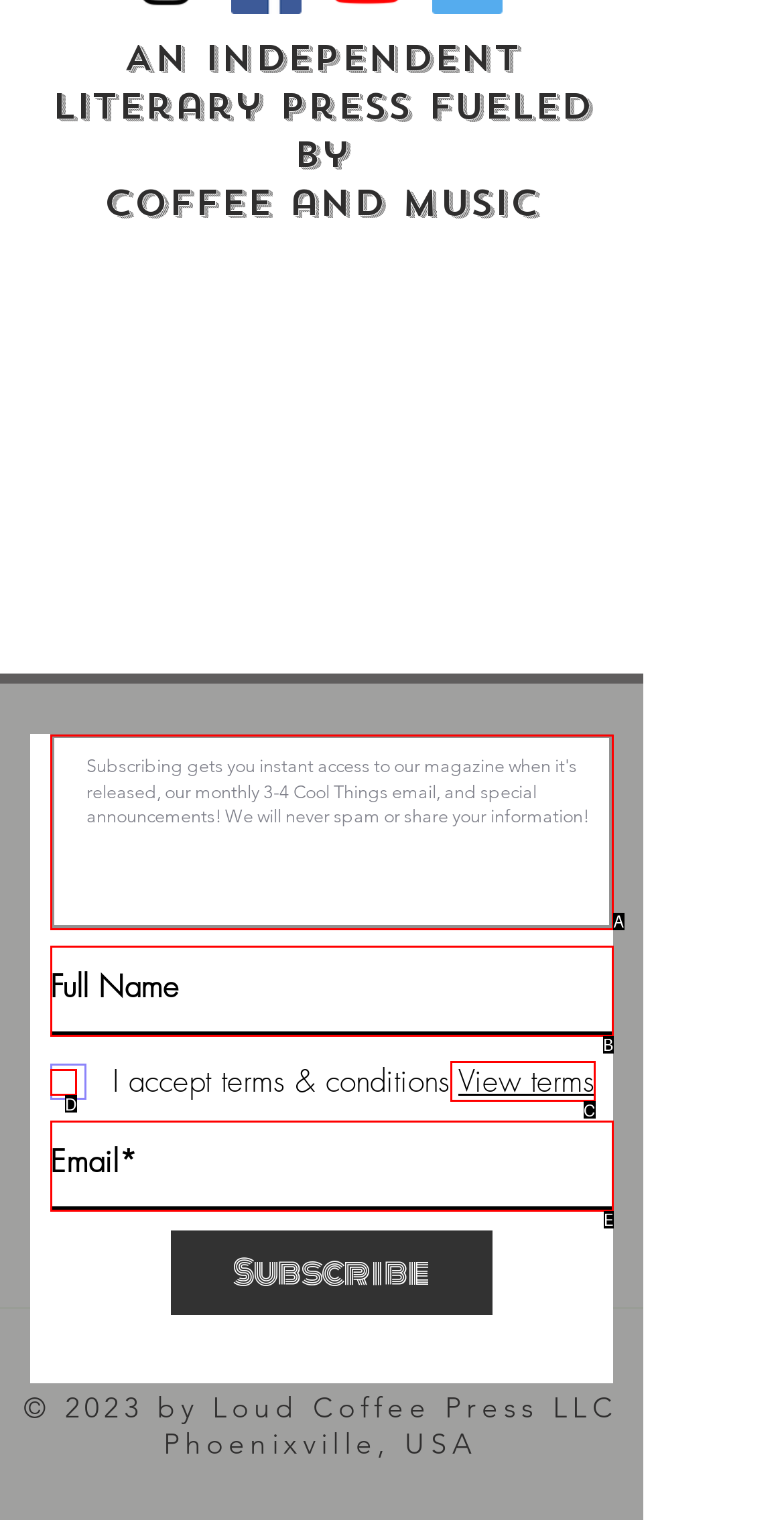Which HTML element matches the description: aria-label="Full Name" name="full-name" placeholder="Full Name"?
Reply with the letter of the correct choice.

B